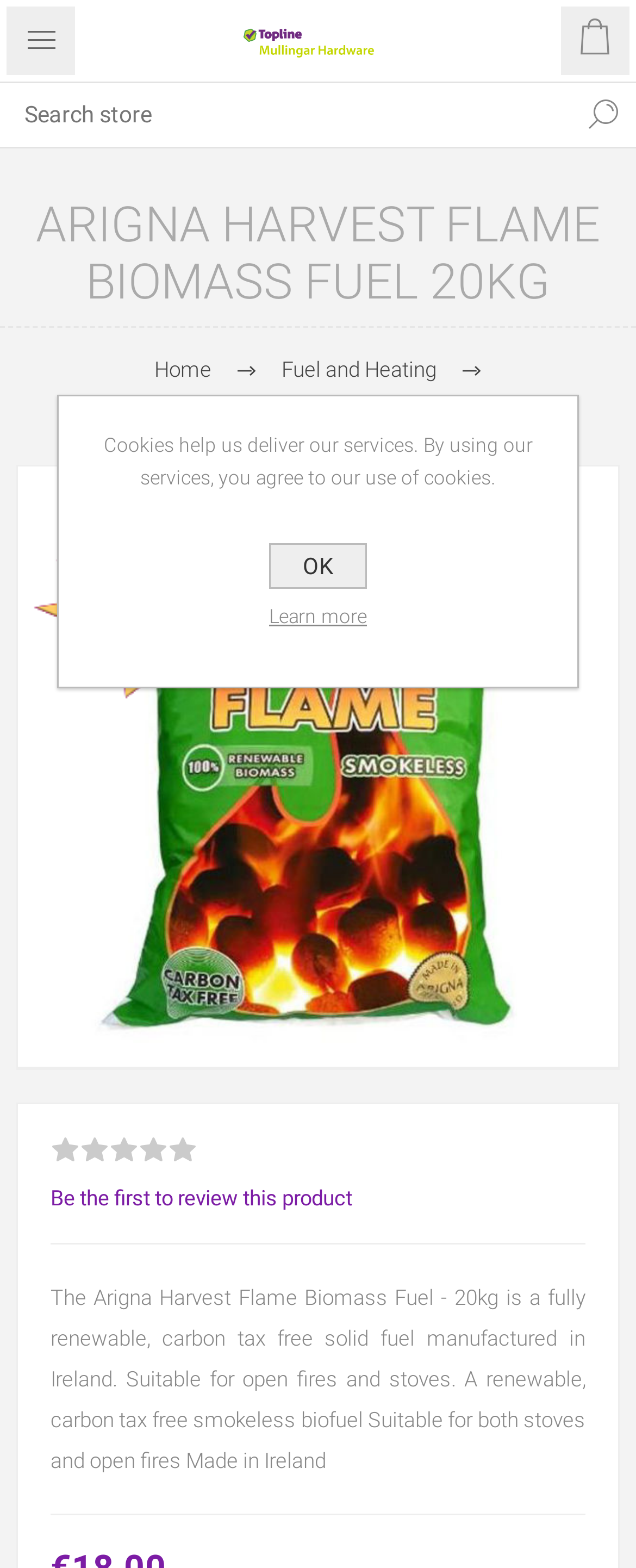Can users review this product?
Look at the screenshot and give a one-word or phrase answer.

yes